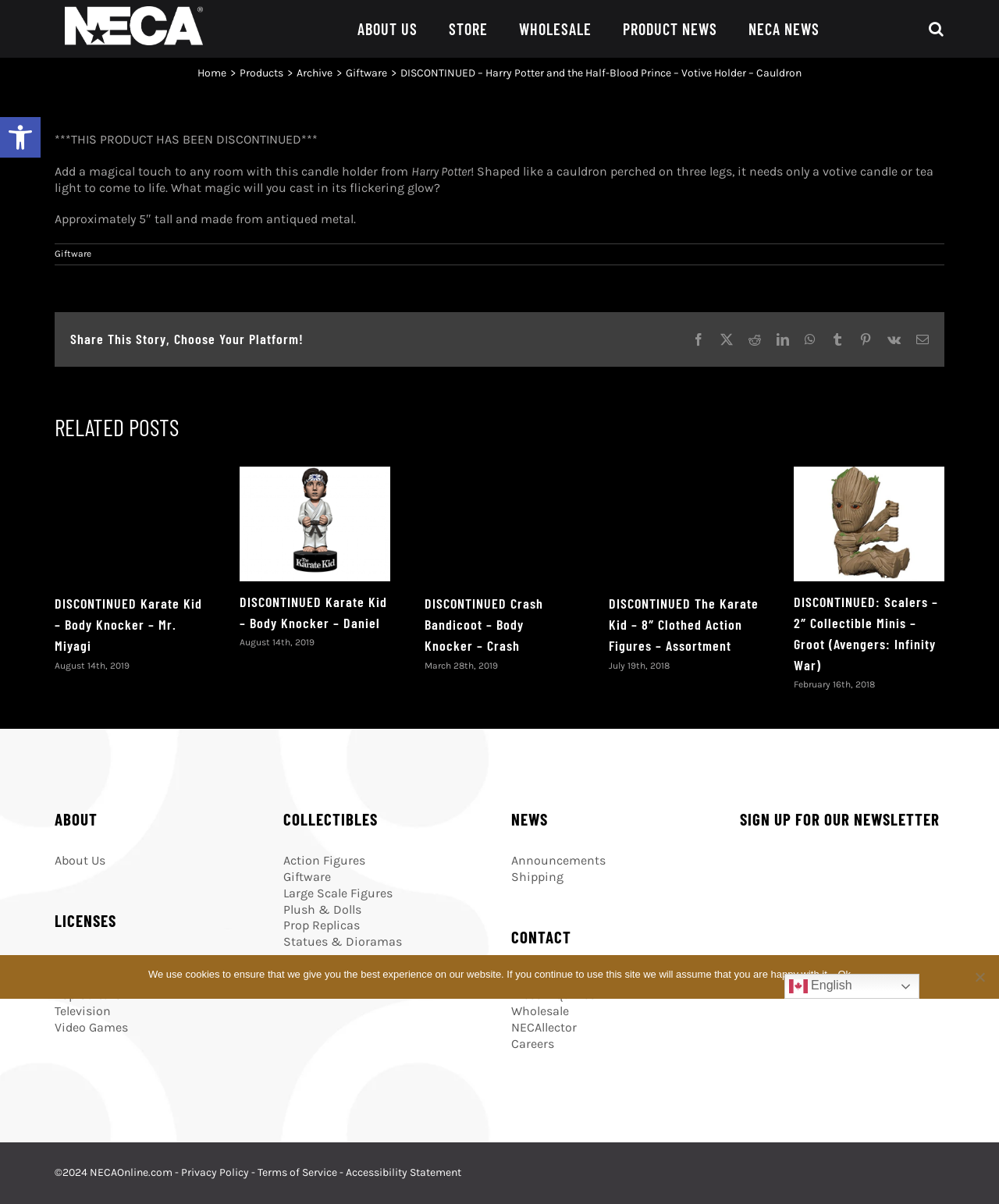What is the name of the product?
Use the image to give a comprehensive and detailed response to the question.

I found the answer by looking at the product description, which mentions 'Harry Potter' and 'Votive Holder'.